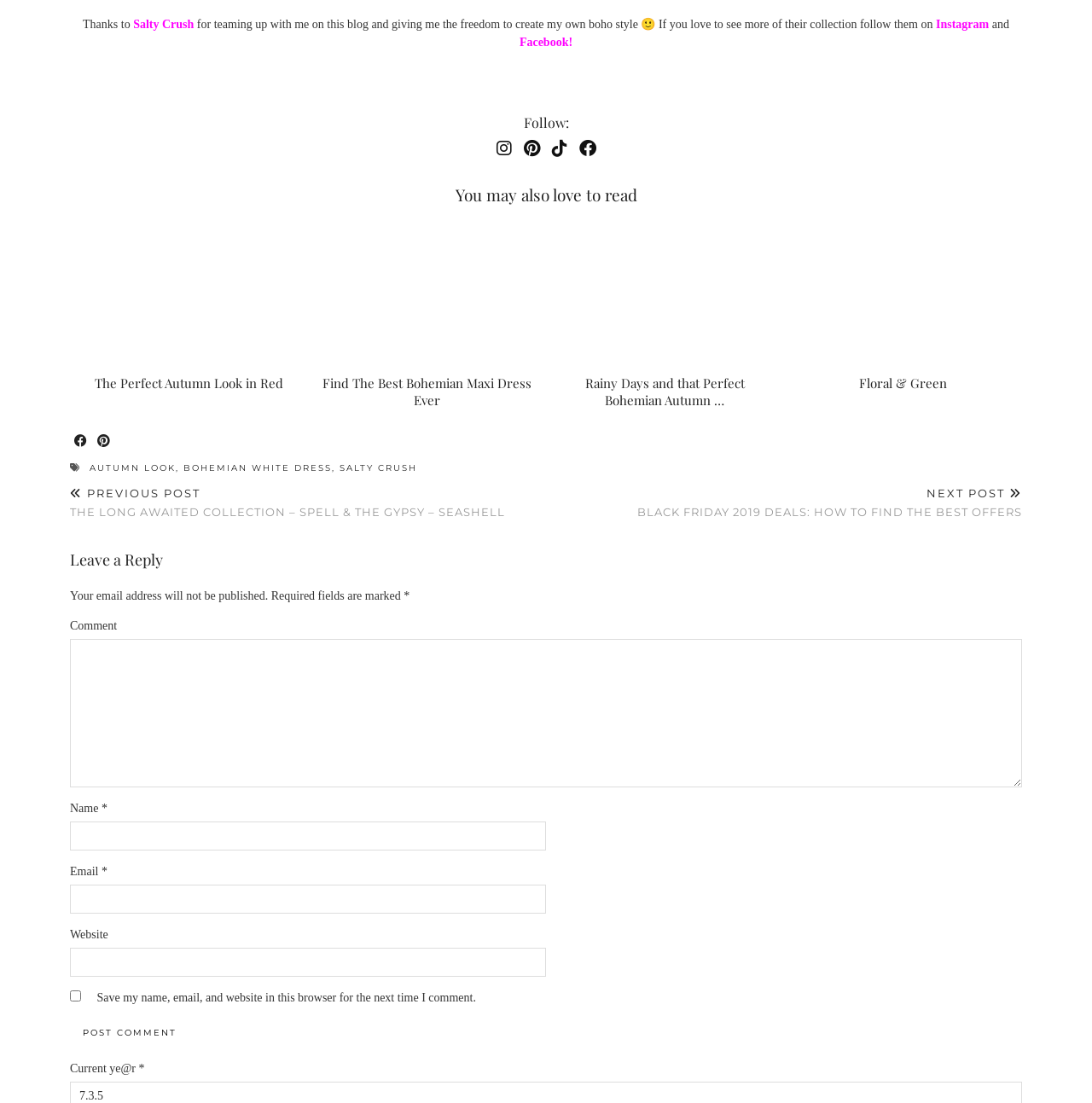Extract the bounding box for the UI element that matches this description: "Facebook".

[0.476, 0.032, 0.521, 0.044]